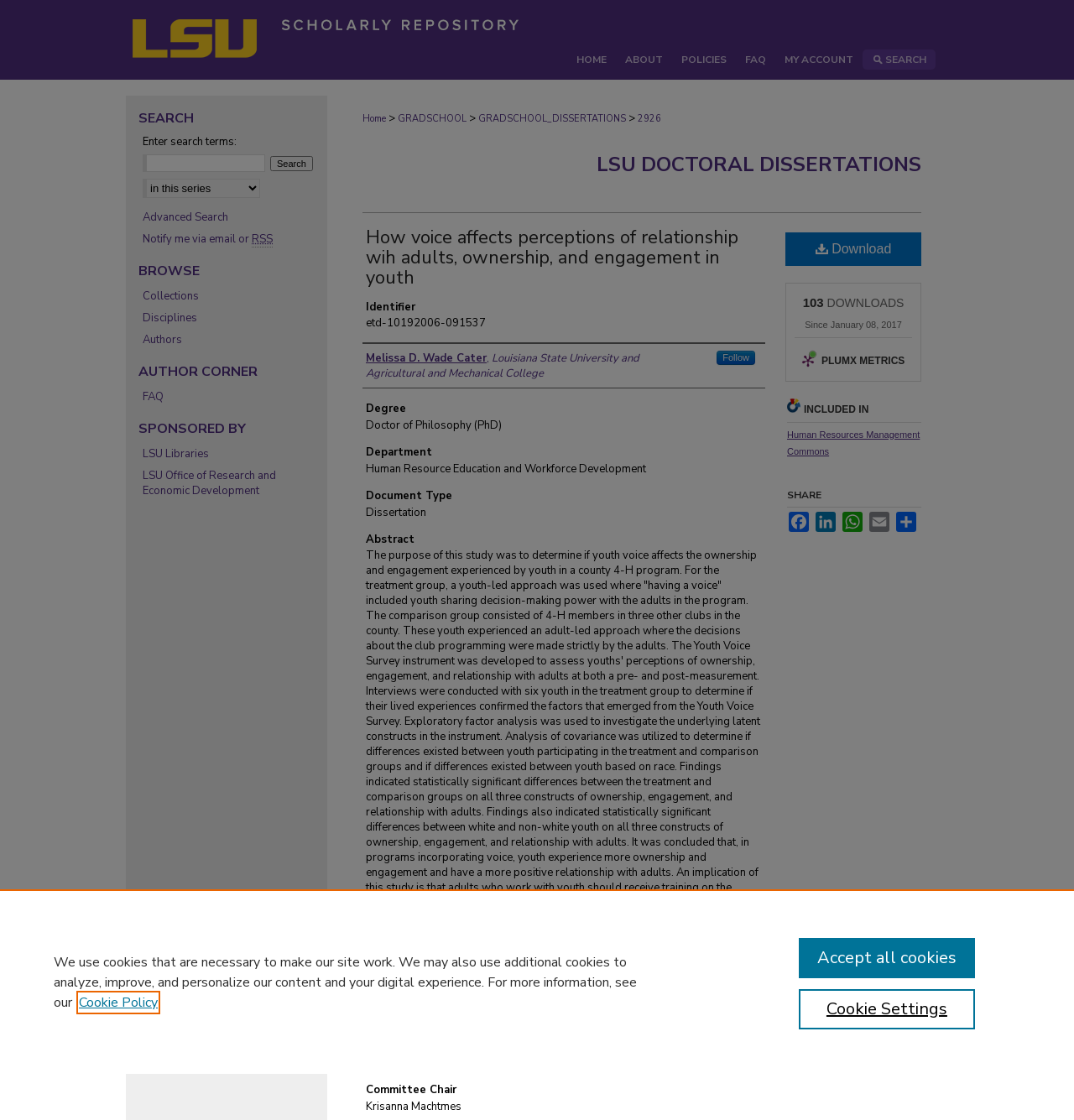Summarize the webpage comprehensively, mentioning all visible components.

This webpage appears to be a dissertation abstract page from the LSU Scholarly Repository. At the top, there is a menu link and an LSU Scholarly Repository logo, which is an image. Below that, there is a main navigation menu with links to HOME, ABOUT, POLICIES, FAQ, MY ACCOUNT, and SEARCH.

The main content of the page is divided into sections. The first section displays the title of the dissertation, "How voice affects perceptions of relationship with adults, ownership, and engagement in youth," and the author's name, Melissa D. Wade Cater. 

Below that, there are several sections with headings, including LSU DOCTORAL DISSERTATIONS, Identifier, Author, Degree, Department, Document Type, Abstract, Date, Document Availability at the Time of Submission, Recommended Citation, and Committee Chair. Each section contains relevant information about the dissertation.

On the right side of the page, there are links to download the dissertation, as well as information about the number of downloads and when it was uploaded. There are also links to share the dissertation on various social media platforms.

At the bottom of the page, there are additional sections, including a search bar, a browse section with links to collections, disciplines, and authors, an author corner with a link to FAQ, and a sponsored by section with links to LSU Libraries and LSU Office of Research and Economic Development. Finally, there is a cookie banner at the very bottom of the page.